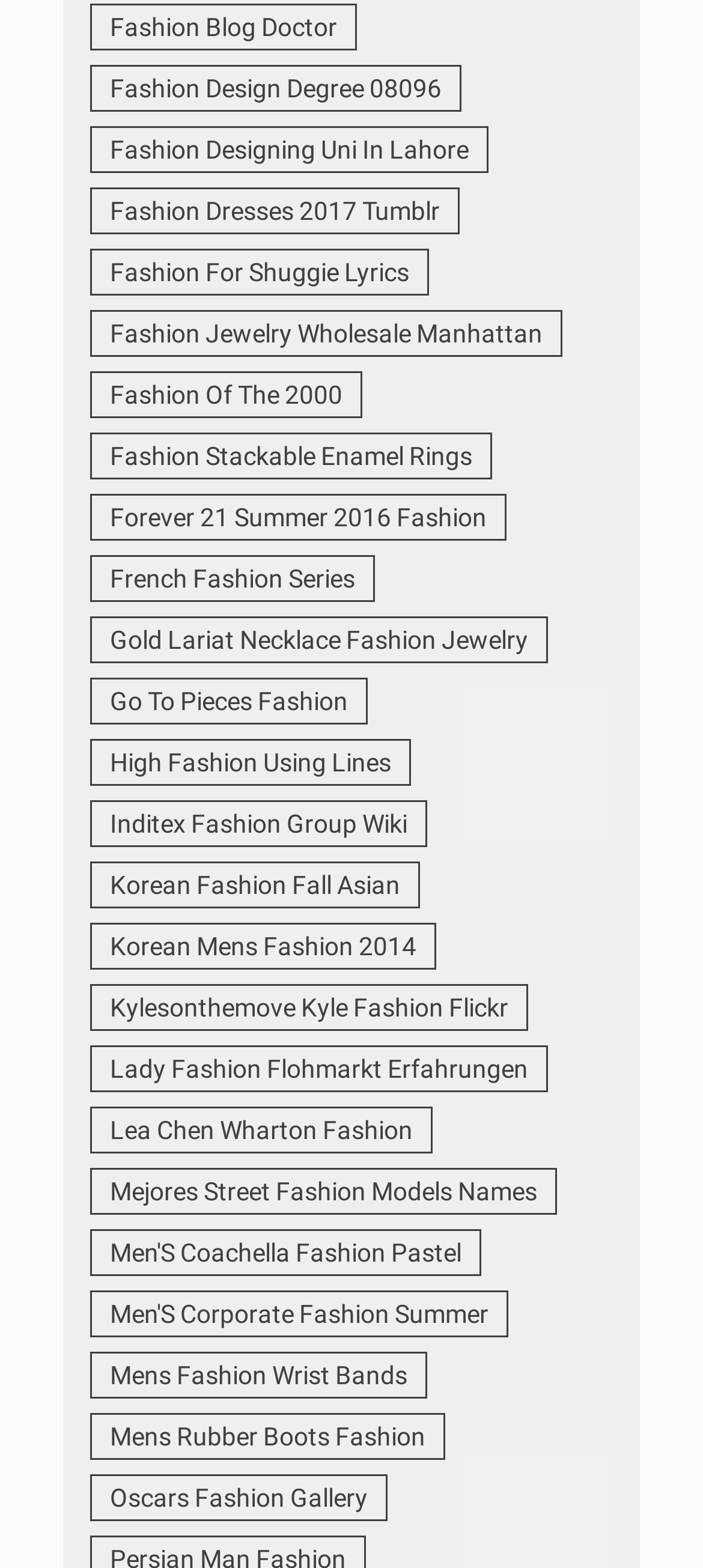What type of content can be expected from the links?
Please give a detailed and elaborate explanation in response to the question.

Based on the descriptions of the links, it can be inferred that the content of the links is likely to be informational, providing users with knowledge or resources related to fashion.